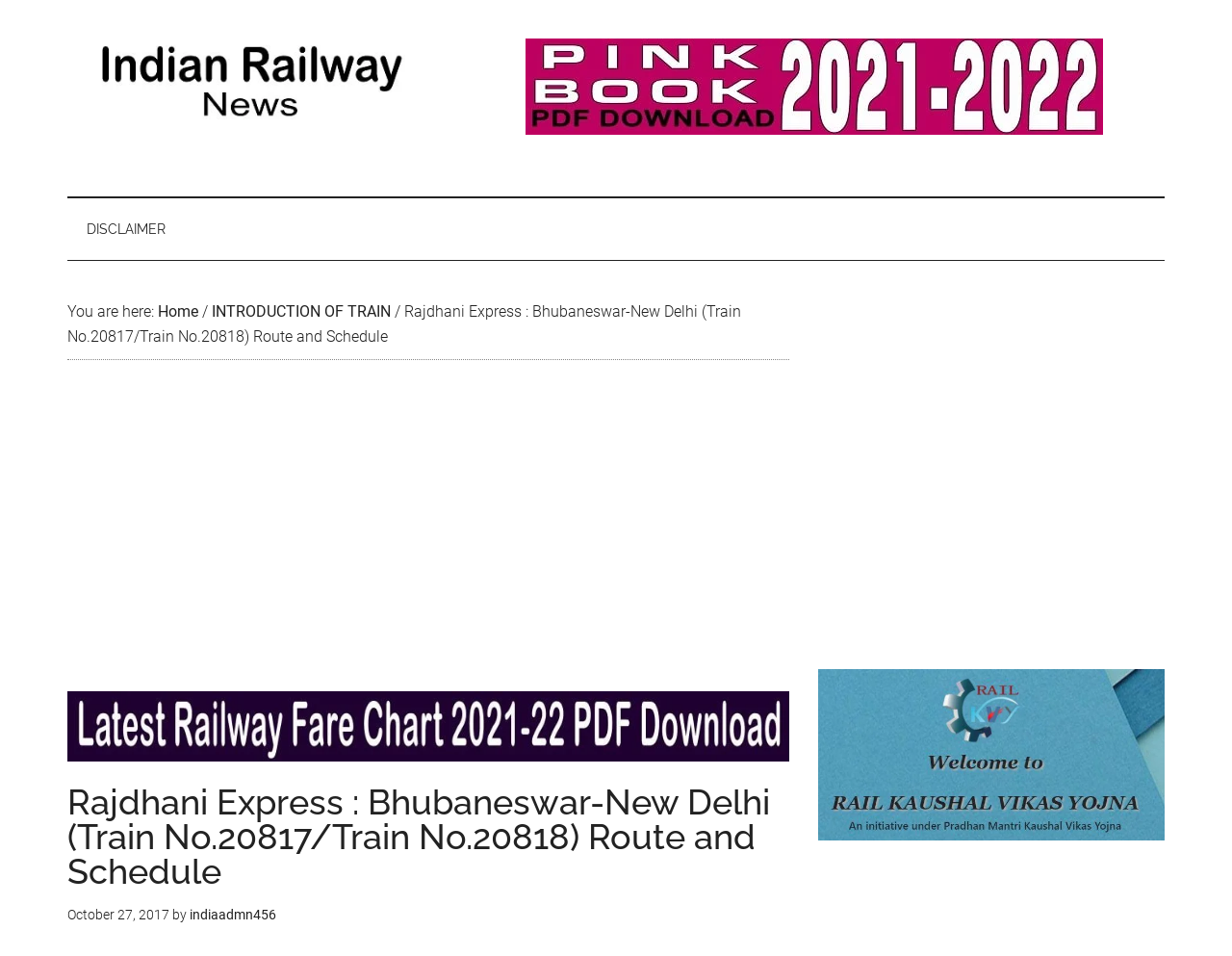Based on the provided description, "Home", find the bounding box of the corresponding UI element in the screenshot.

[0.128, 0.316, 0.161, 0.335]